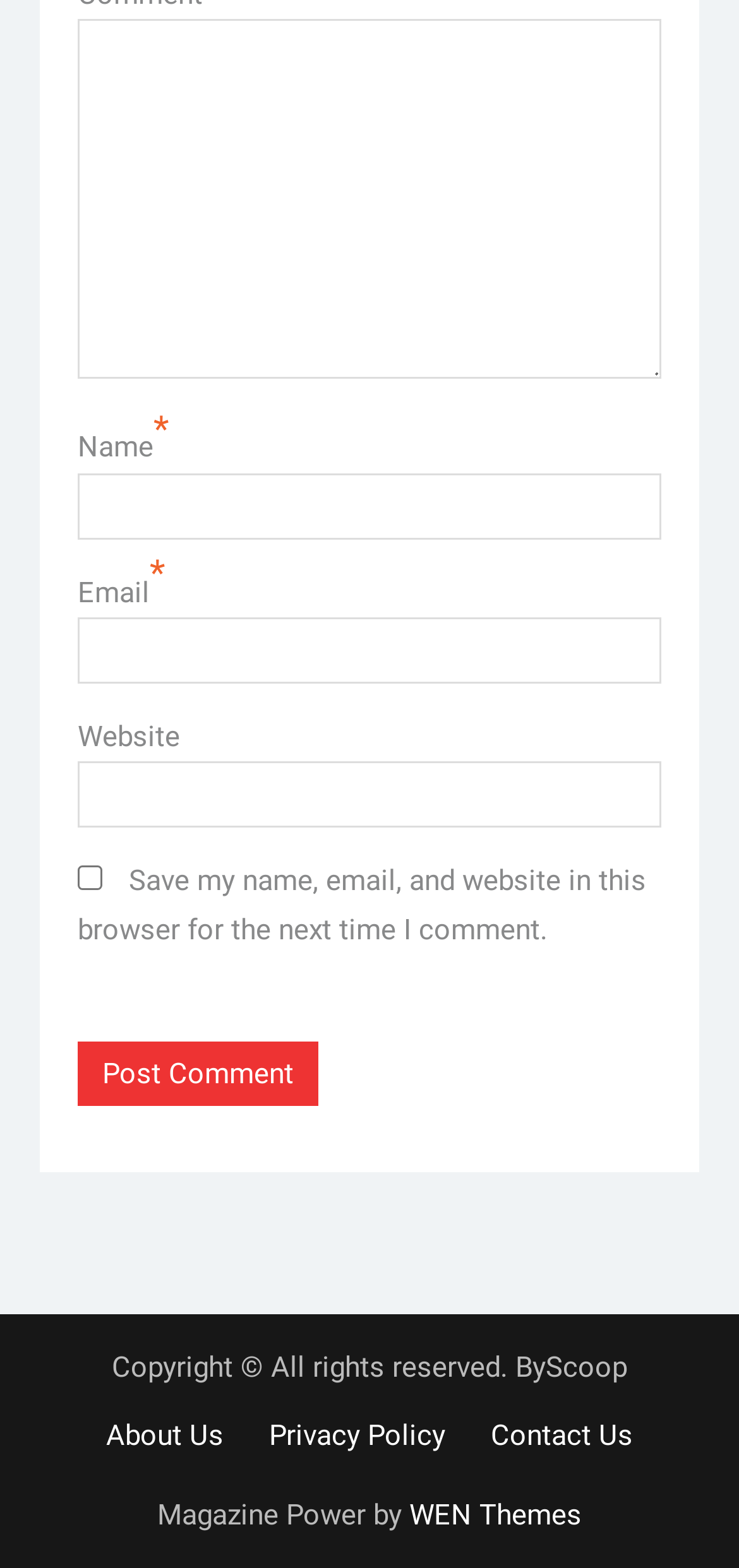Calculate the bounding box coordinates of the UI element given the description: "parent_node: Email aria-describedby="email-notes" name="email"".

[0.105, 0.393, 0.895, 0.436]